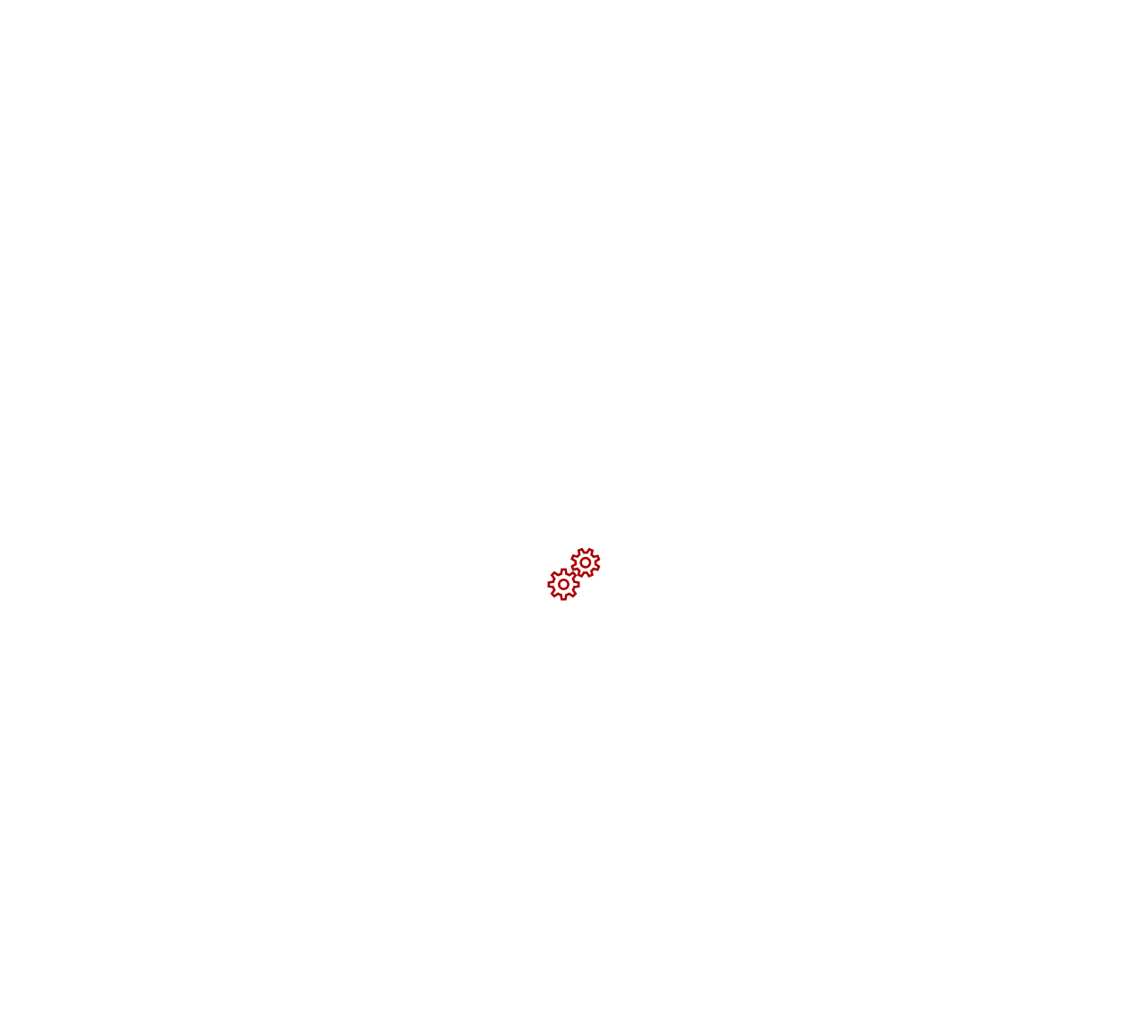Kindly determine the bounding box coordinates for the clickable area to achieve the given instruction: "read about our mission".

None